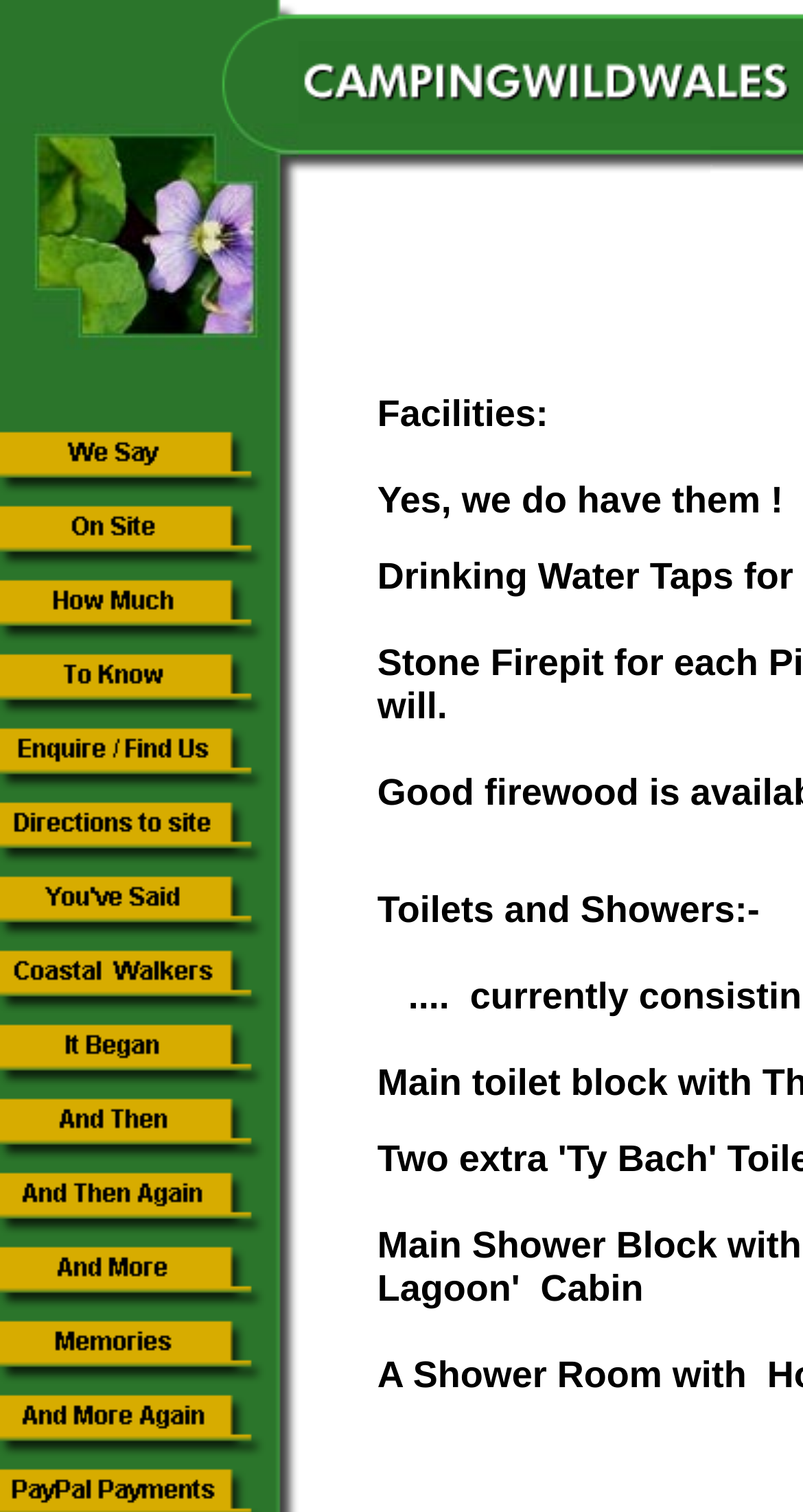Please specify the bounding box coordinates of the clickable region to carry out the following instruction: "Click on 'On Site'". The coordinates should be four float numbers between 0 and 1, in the format [left, top, right, bottom].

[0.0, 0.361, 0.336, 0.384]